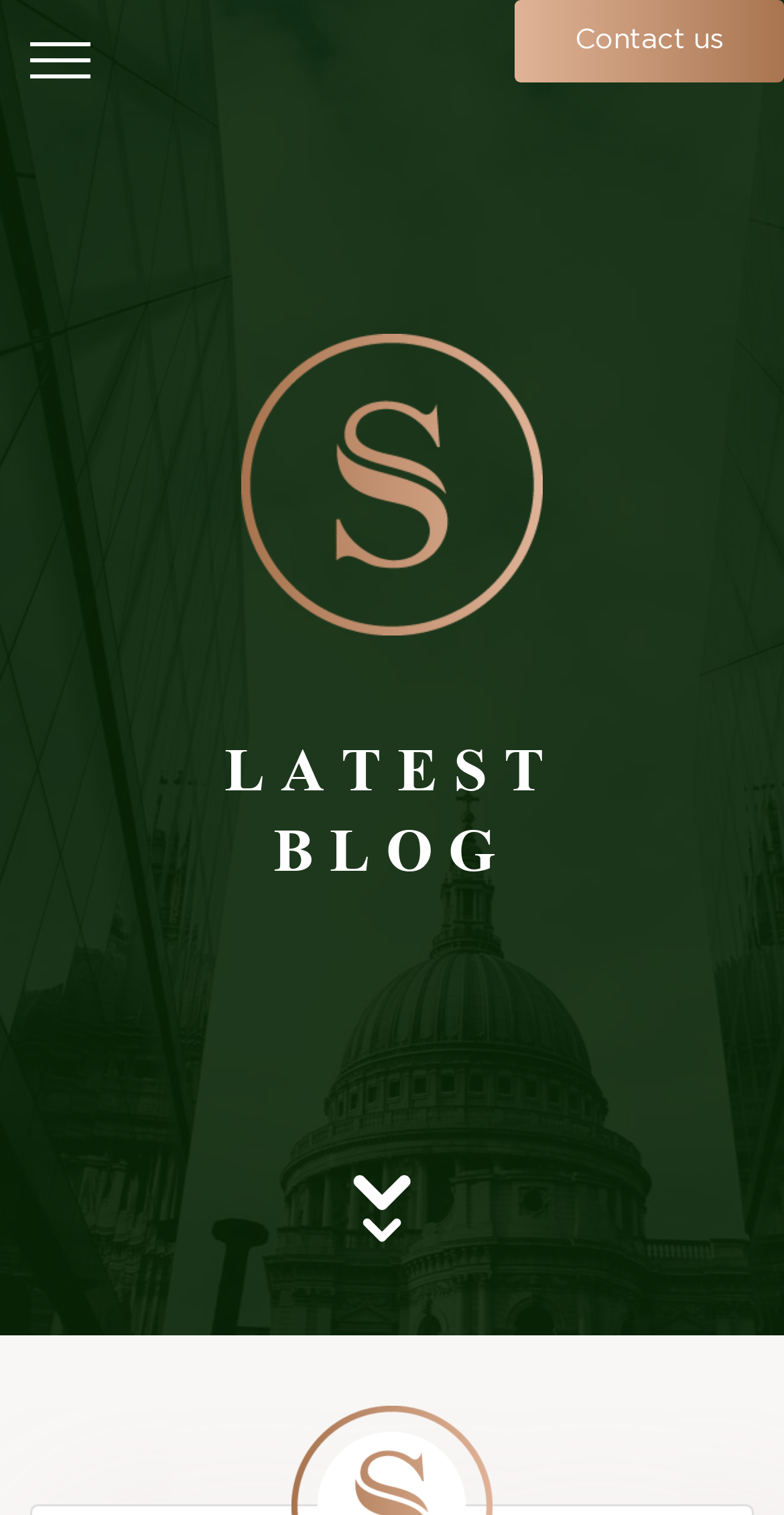Respond to the question below with a single word or phrase:
Is there a contact link on the page?

Yes